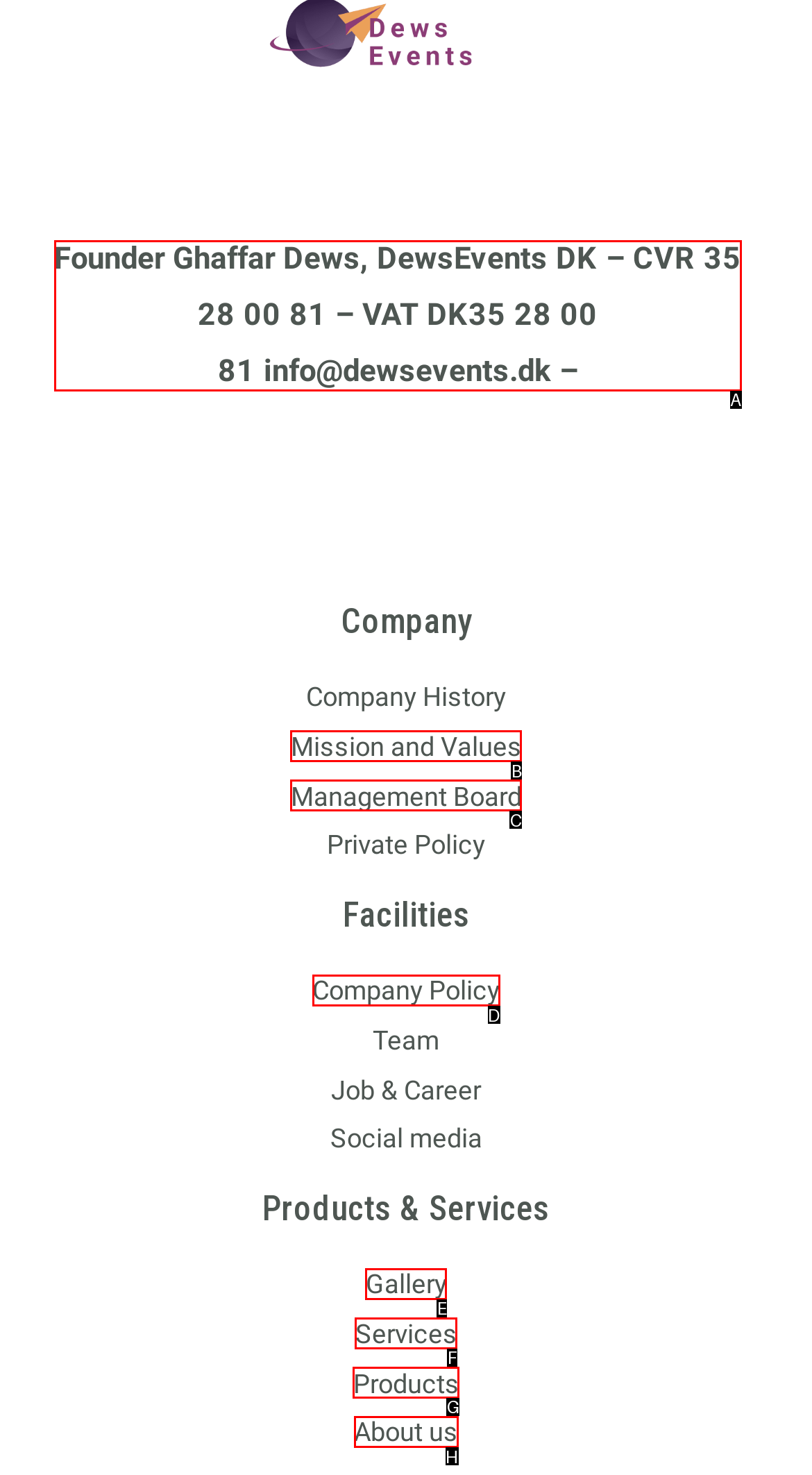Based on the task: Read about the founder, which UI element should be clicked? Answer with the letter that corresponds to the correct option from the choices given.

A